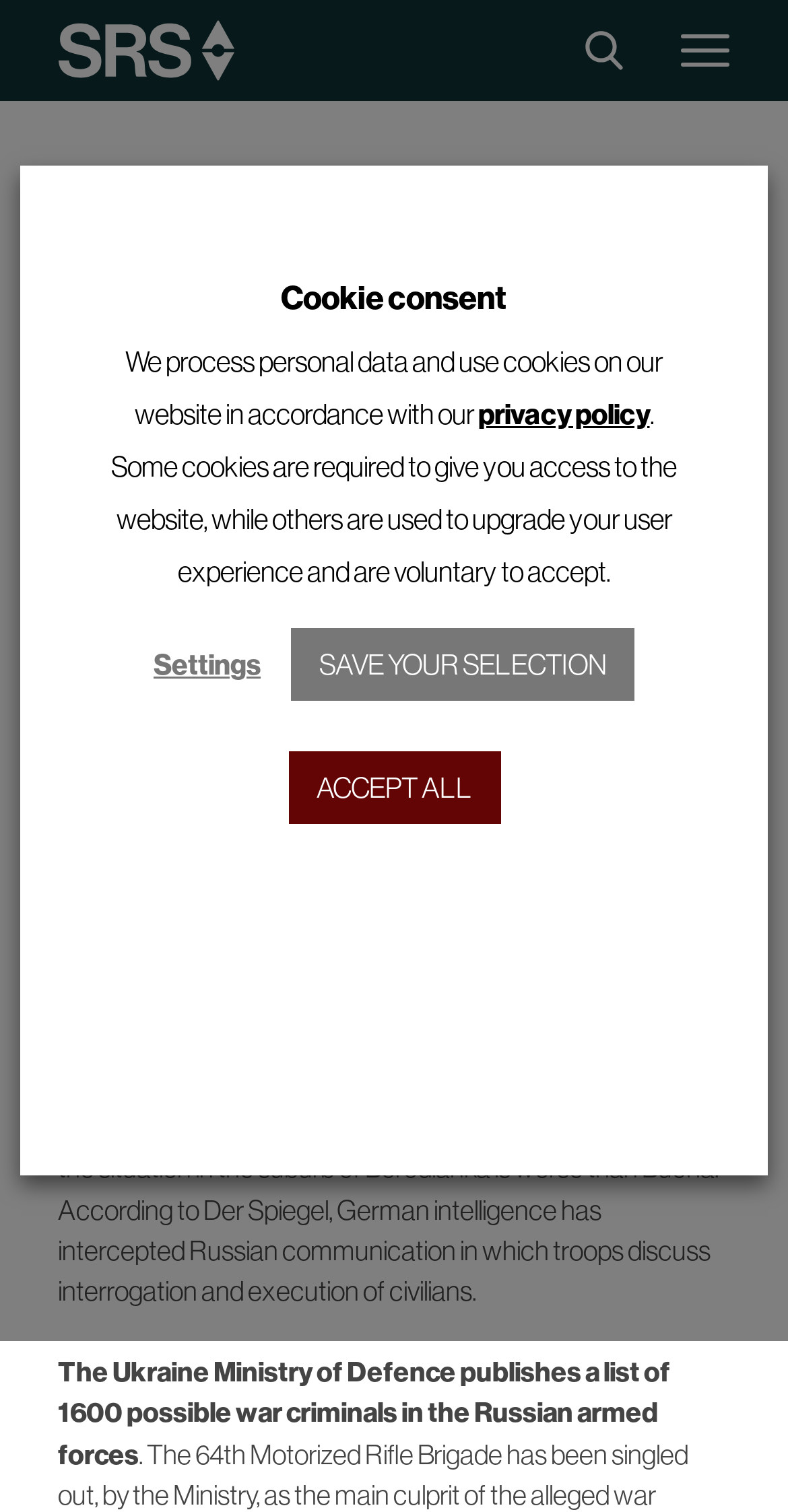Can you extract the headline from the webpage for me?

SUMMARY UKRAINE– WEEK 14